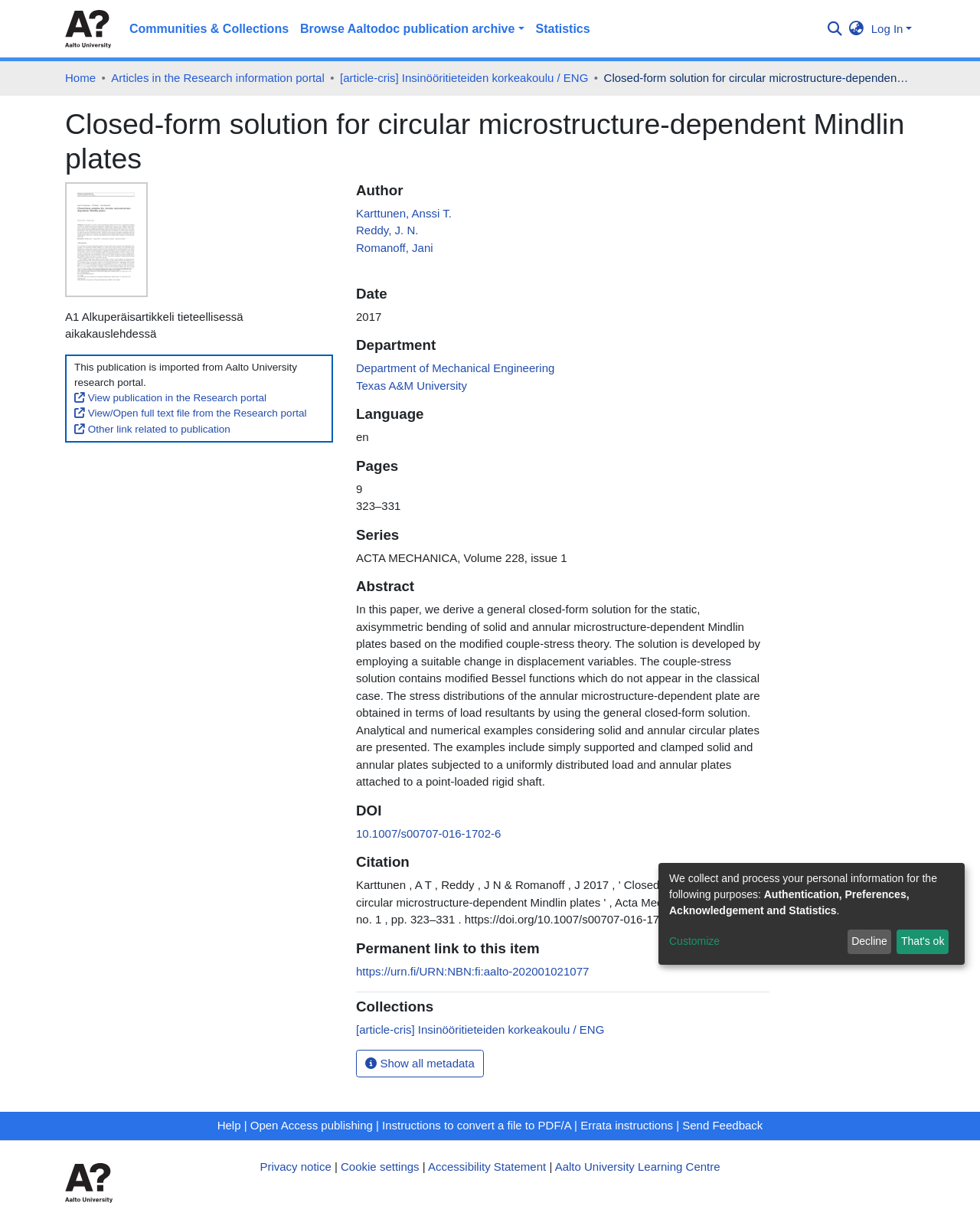Find the bounding box coordinates for the element that must be clicked to complete the instruction: "Browse Aaltodoc publication archive". The coordinates should be four float numbers between 0 and 1, indicated as [left, top, right, bottom].

[0.3, 0.012, 0.541, 0.036]